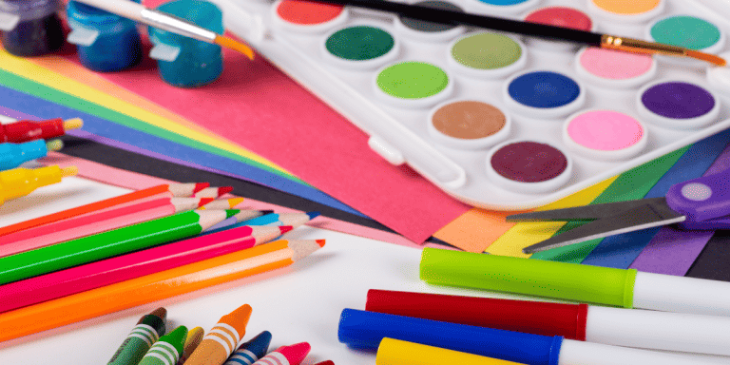What is the function of the palette?
Based on the visual, give a brief answer using one word or a short phrase.

Blending paints